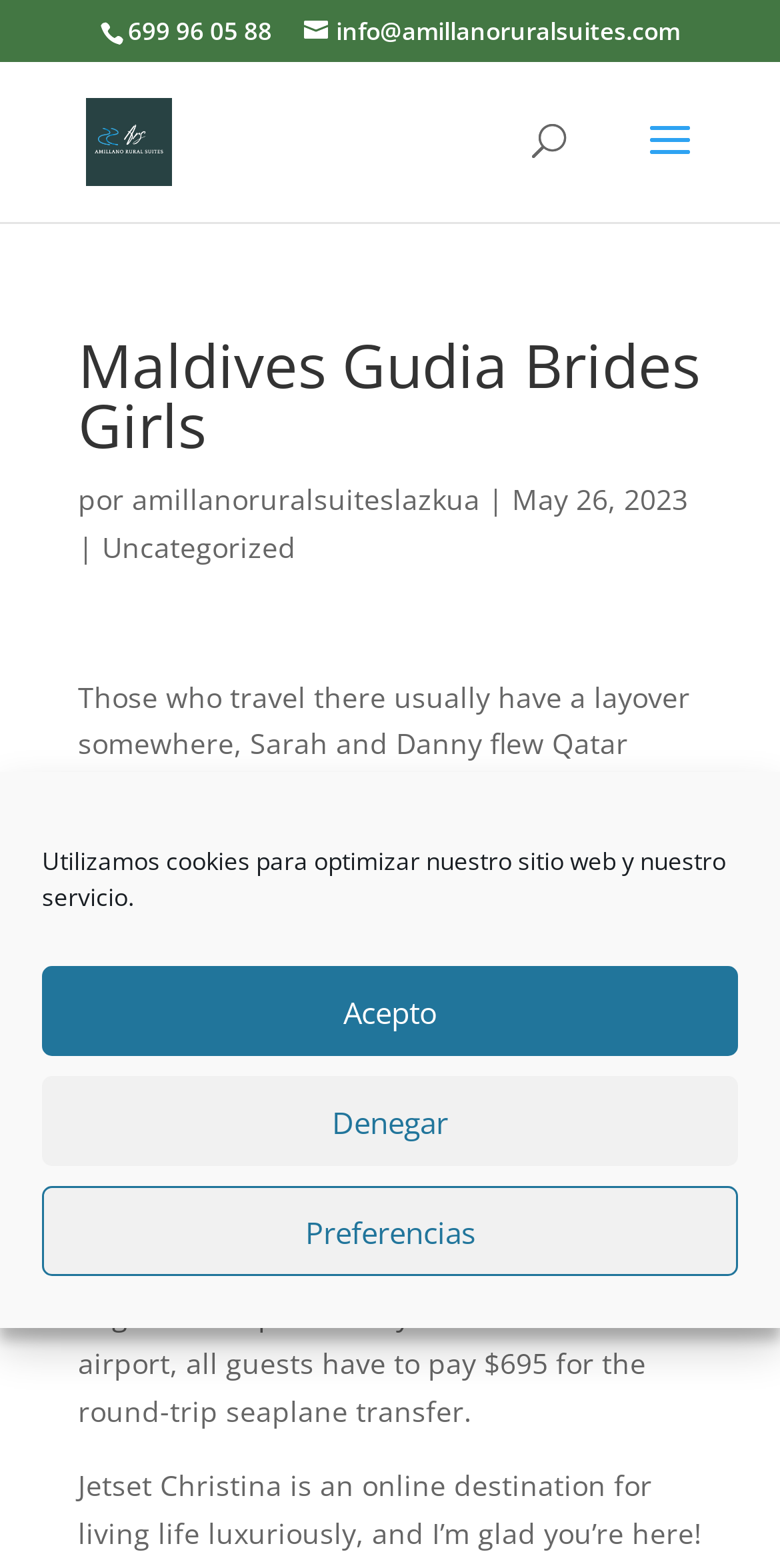Please examine the image and answer the question with a detailed explanation:
What is the email address on the webpage?

I found the email address on the webpage by looking at the link element with the bounding box coordinates [0.39, 0.009, 0.872, 0.031]. The text content of this element is 'info@amillanoruralsuites.com', which appears to be an email address.